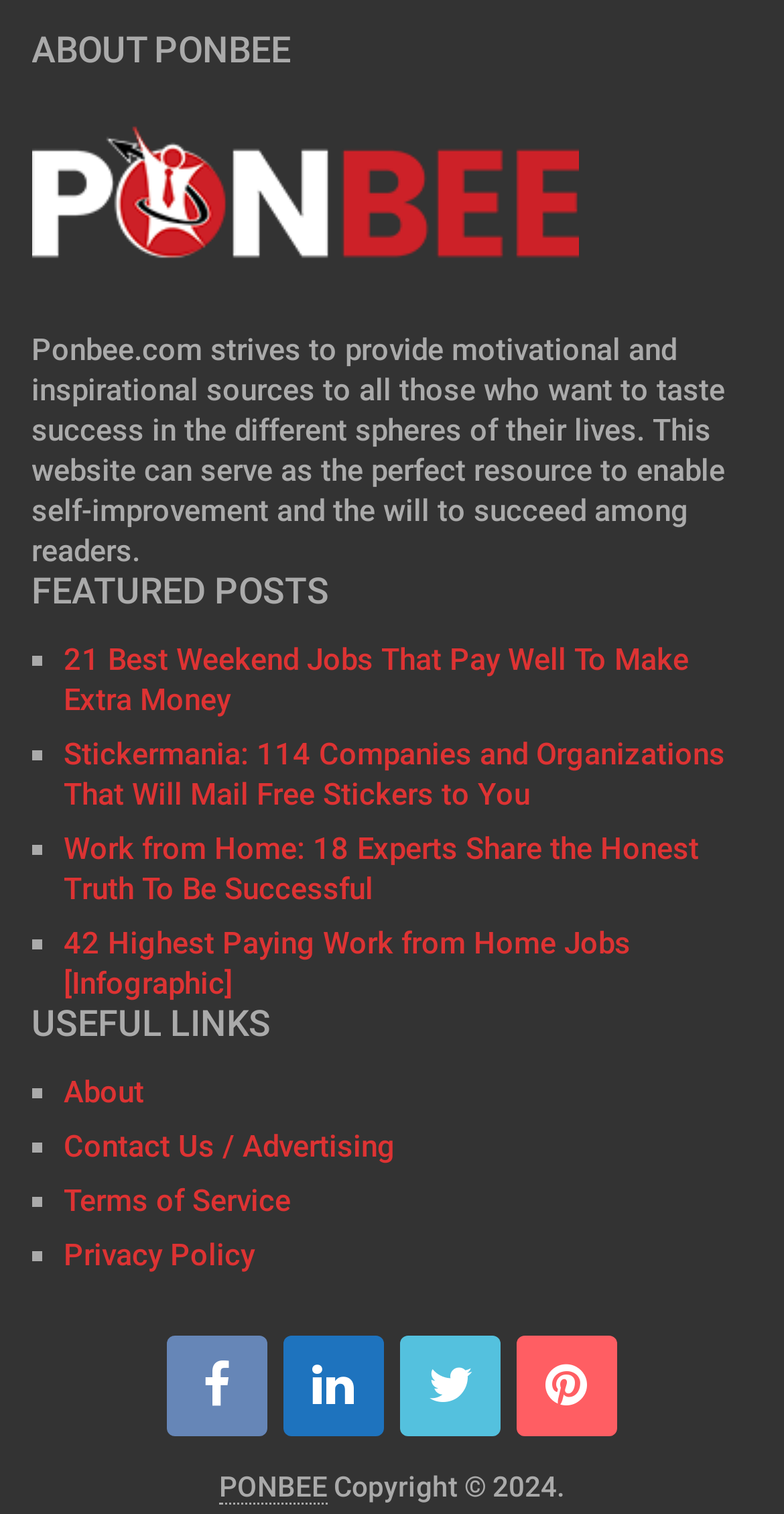Provide the bounding box coordinates for the area that should be clicked to complete the instruction: "check terms of service".

[0.081, 0.781, 0.371, 0.805]